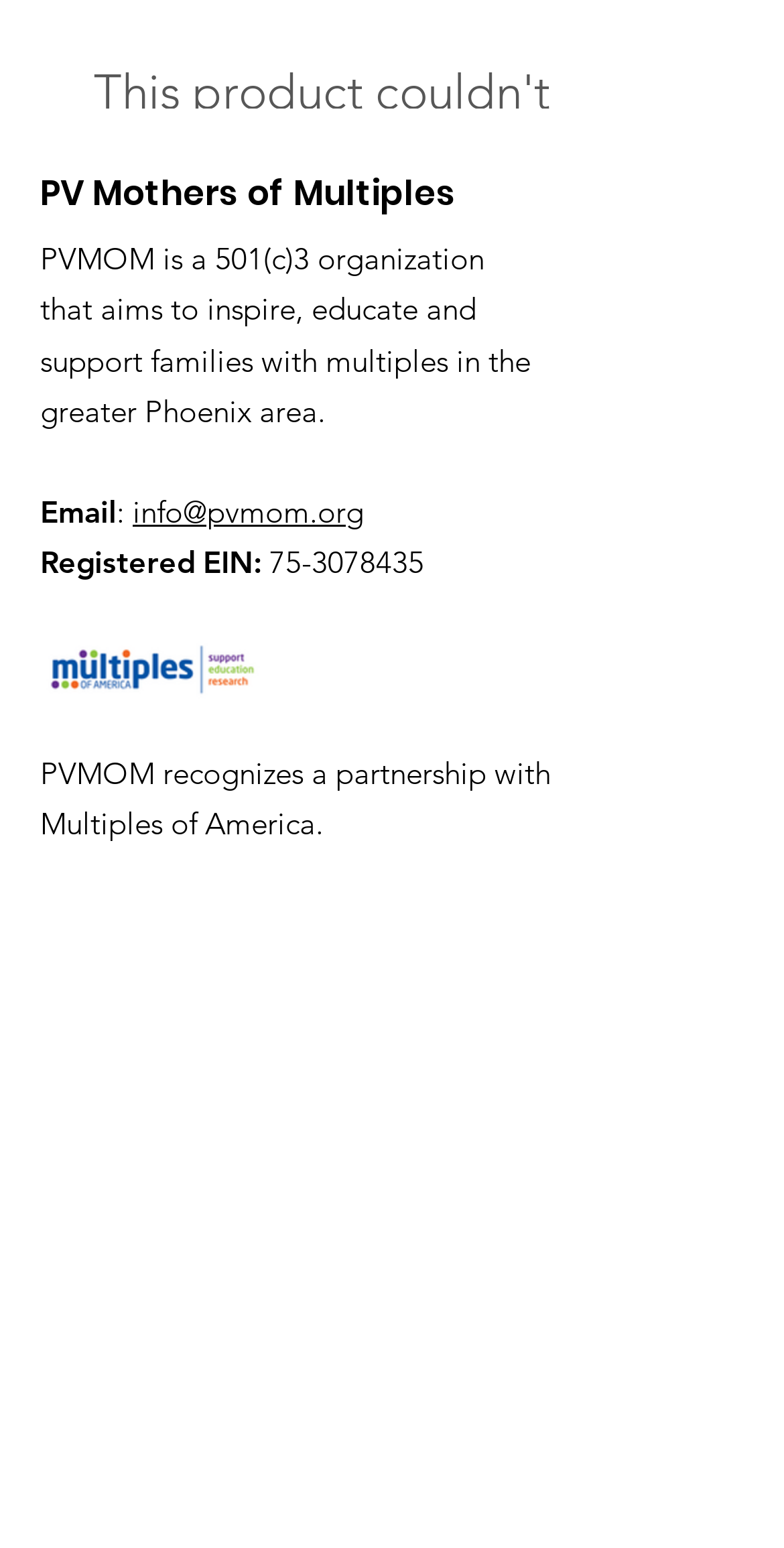Please find the bounding box coordinates (top-left x, top-left y, bottom-right x, bottom-right y) in the screenshot for the UI element described as follows: Continue Shopping

[0.236, 0.149, 0.585, 0.171]